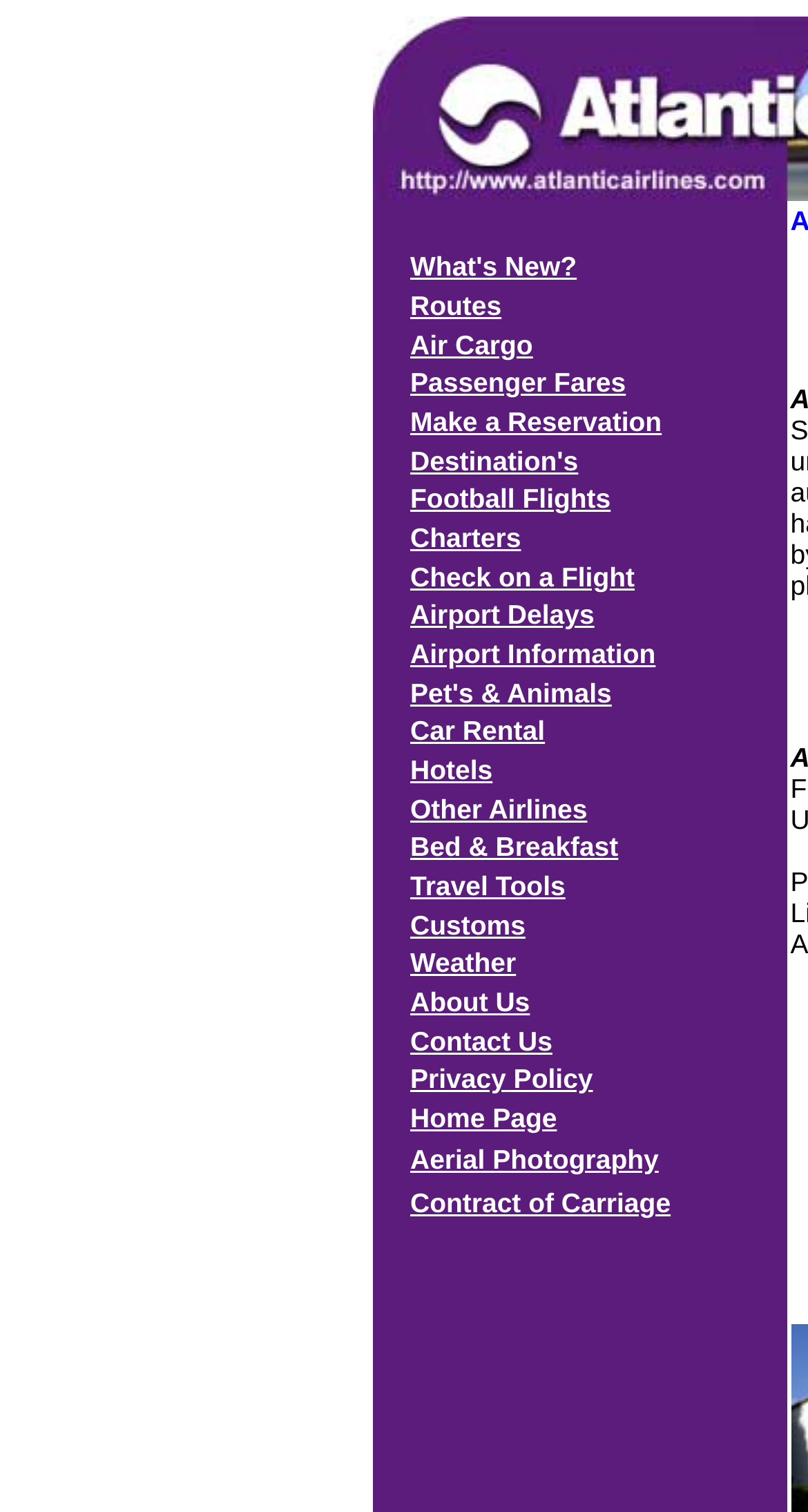Using floating point numbers between 0 and 1, provide the bounding box coordinates in the format (top-left x, top-left y, bottom-right x, bottom-right y). Locate the UI element described here: Charters

[0.508, 0.345, 0.645, 0.366]